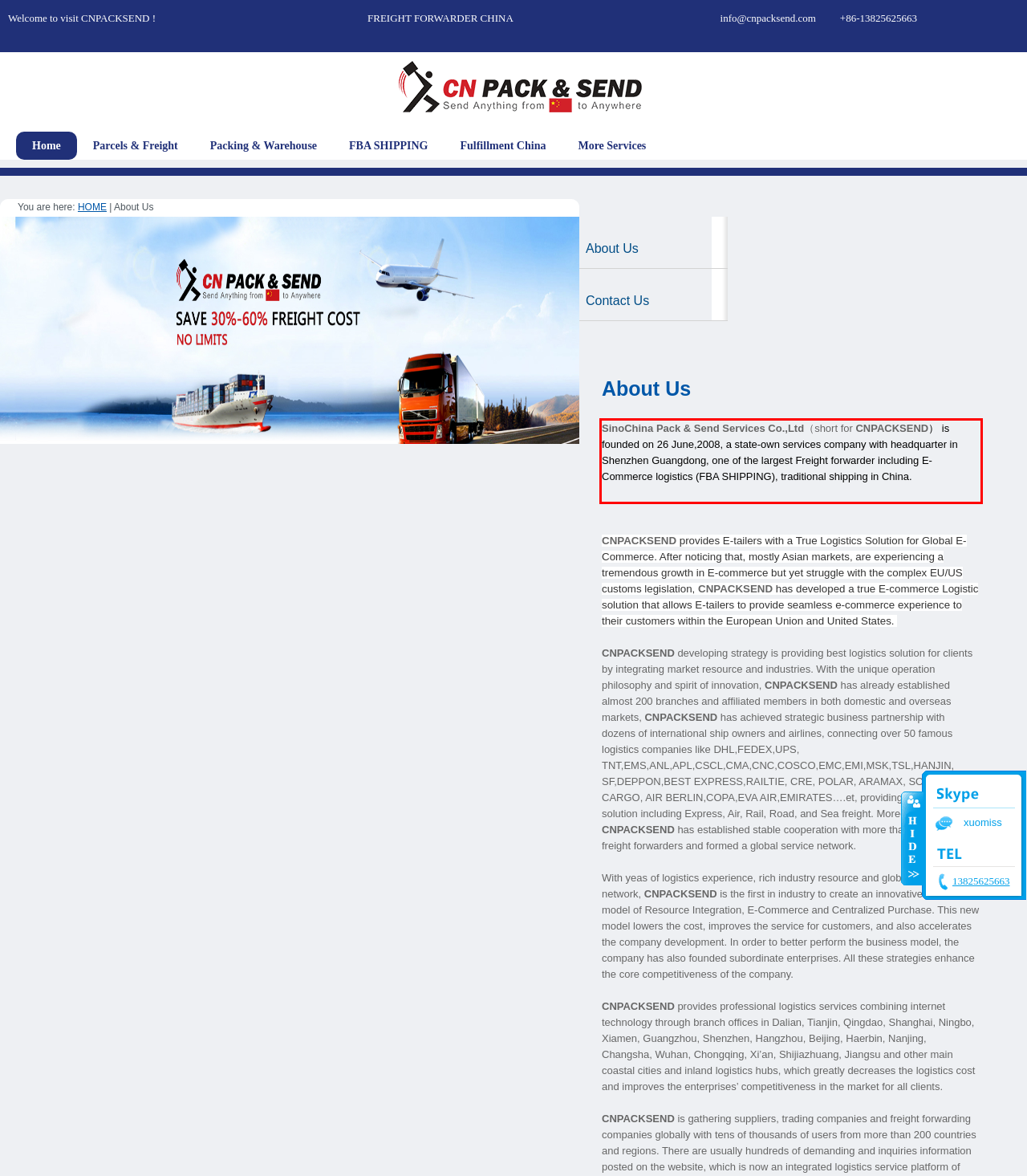Your task is to recognize and extract the text content from the UI element enclosed in the red bounding box on the webpage screenshot.

SinoChina Pack & Send Services Co.,Ltd（short for CNPACKSEND） is founded on 26 June,2008, a state-own services company with headquarter in Shenzhen Guangdong, one of the largest Freight forwarder including E-Commerce logistics (FBA SHIPPING), traditional shipping in China.